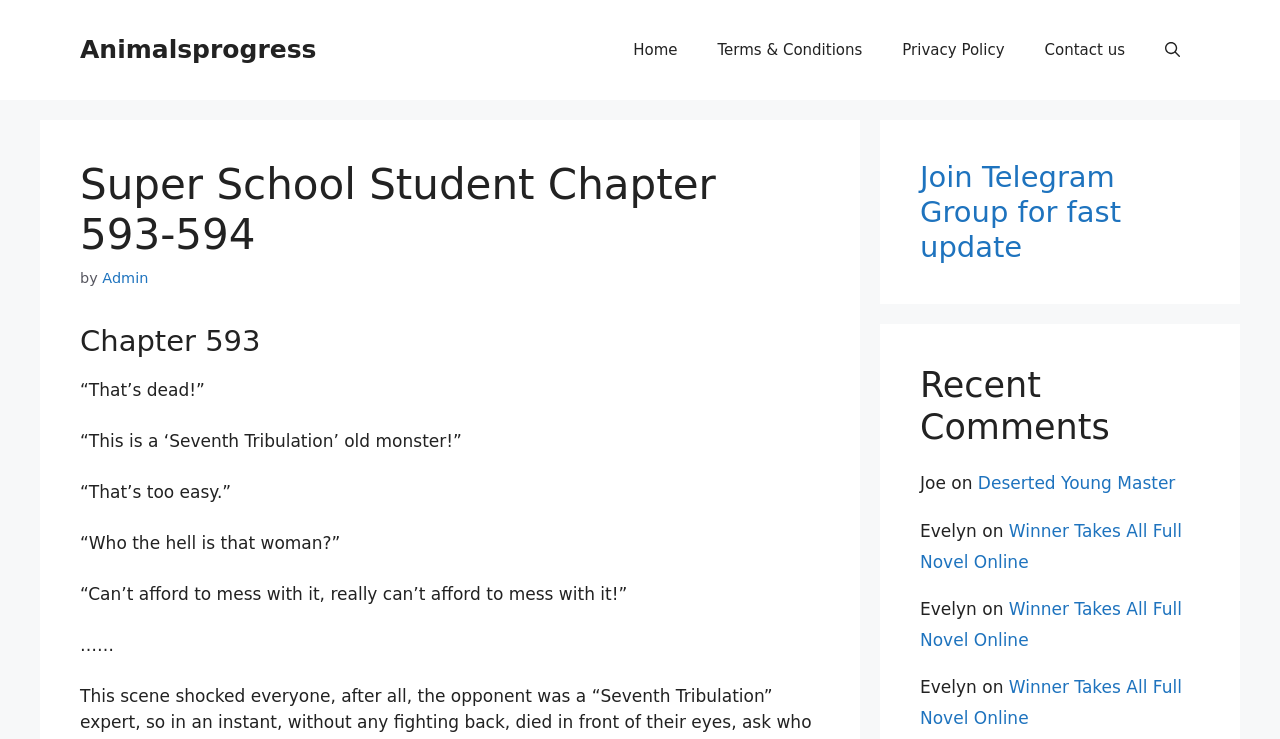Predict the bounding box coordinates of the area that should be clicked to accomplish the following instruction: "Join the Telegram Group for fast update". The bounding box coordinates should consist of four float numbers between 0 and 1, i.e., [left, top, right, bottom].

[0.719, 0.217, 0.876, 0.357]